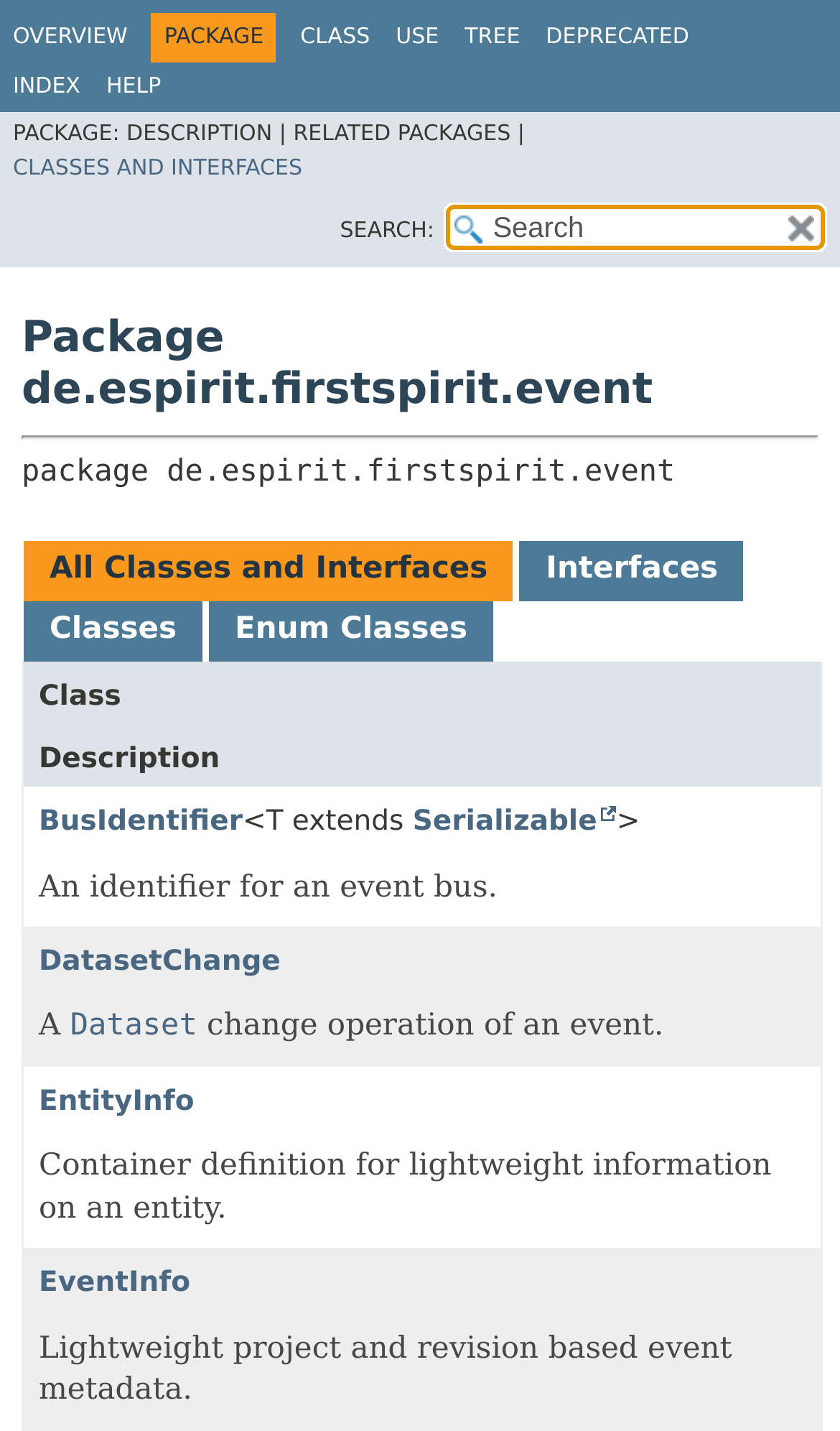Please provide the bounding box coordinates for the element that needs to be clicked to perform the instruction: "Open the 'Menu'". The coordinates must consist of four float numbers between 0 and 1, formatted as [left, top, right, bottom].

None